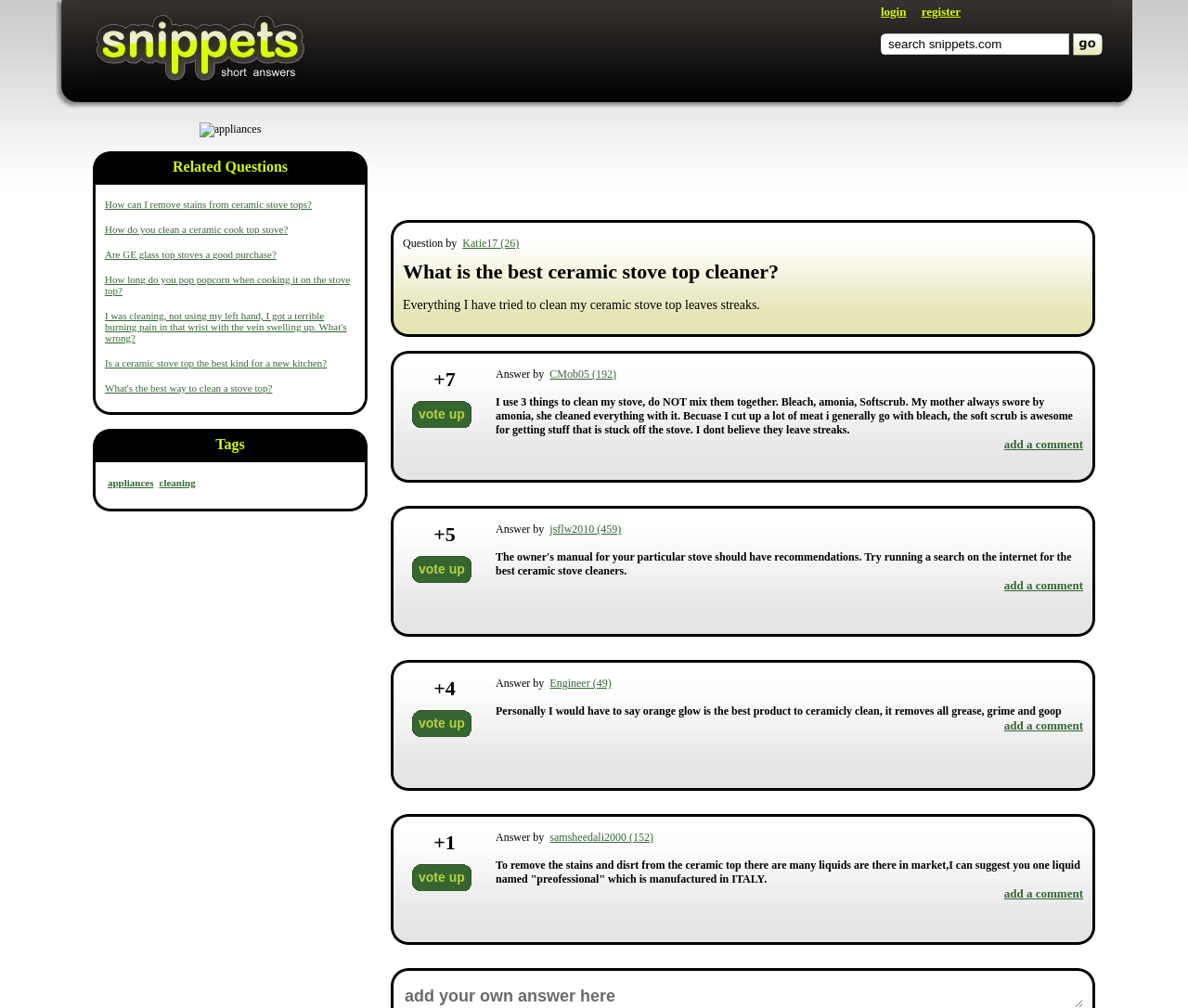Pinpoint the bounding box coordinates of the clickable area necessary to execute the following instruction: "click tag appliances". The coordinates should be given as four float numbers between 0 and 1, namely [left, top, right, bottom].

[0.091, 0.473, 0.129, 0.484]